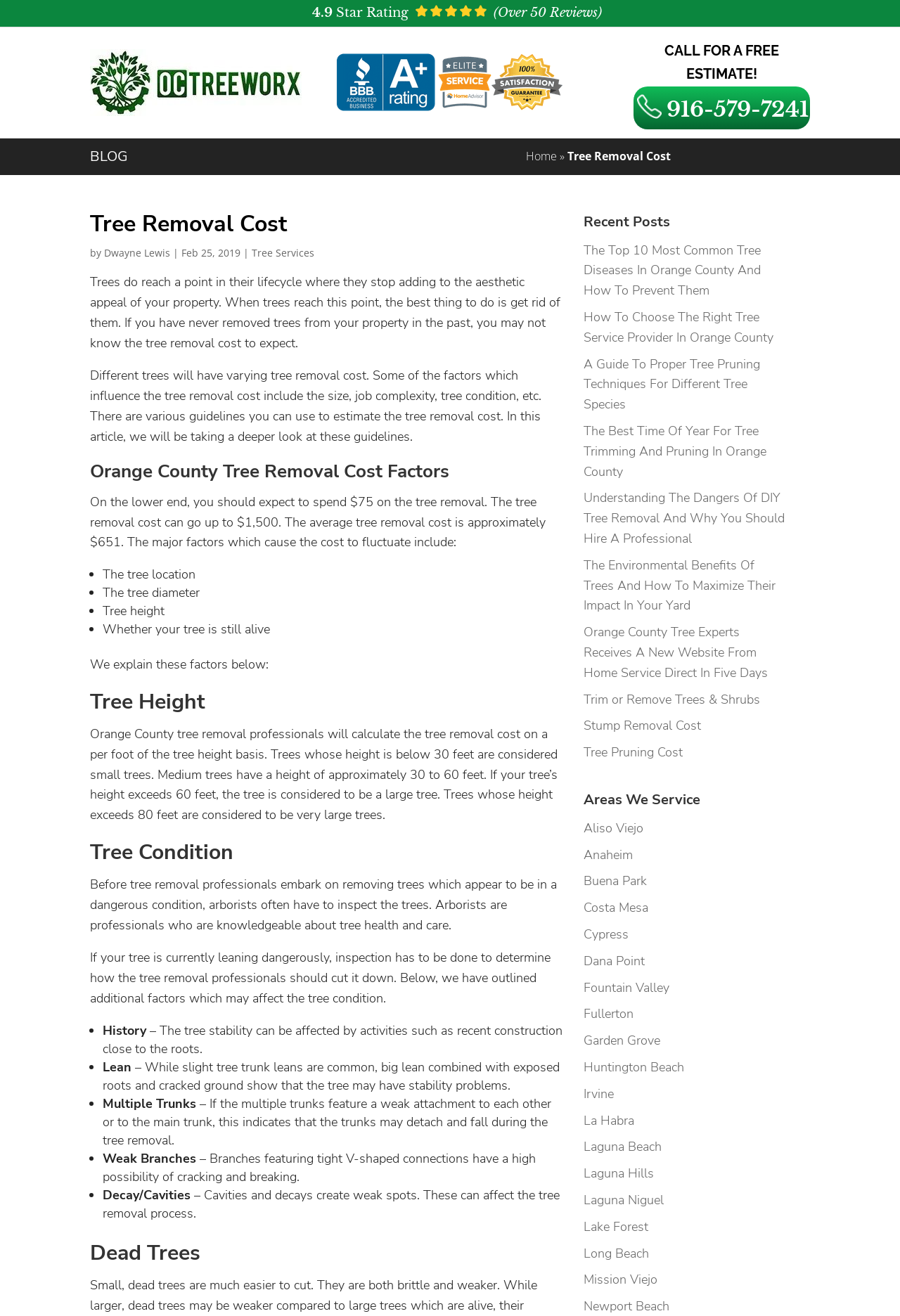Provide an in-depth caption for the webpage.

This webpage is about tree removal services, specifically in Orange County. At the top, there is a rating section with a 4.9-star rating, accompanied by a star icon and a mention of over 50 reviews. Below this, there is a logo and a call-to-action to get a free estimate, along with a phone number and a link to call.

The main content of the page is divided into sections, starting with a brief introduction to tree removal and its importance. This is followed by a section on the factors that influence tree removal cost, including the size, job complexity, tree condition, and more.

The page then delves deeper into the specifics of tree removal cost, including the average cost, which ranges from $75 to $1,500. It also explains how the cost can fluctuate based on factors such as tree location, diameter, height, and whether the tree is still alive.

There are also sections on tree height, tree condition, and dead trees, which provide more information on how these factors affect the tree removal process. The page includes a list of factors that can affect tree condition, such as history, lean, multiple trunks, weak branches, decay, and cavities.

On the right-hand side of the page, there is a section on recent posts, which includes links to various articles related to tree care and removal. Below this, there is a section on areas serviced, which lists various cities in Orange County.

Overall, the webpage provides a comprehensive guide to tree removal services, including the factors that affect cost, the importance of proper tree removal, and the services offered by the company.